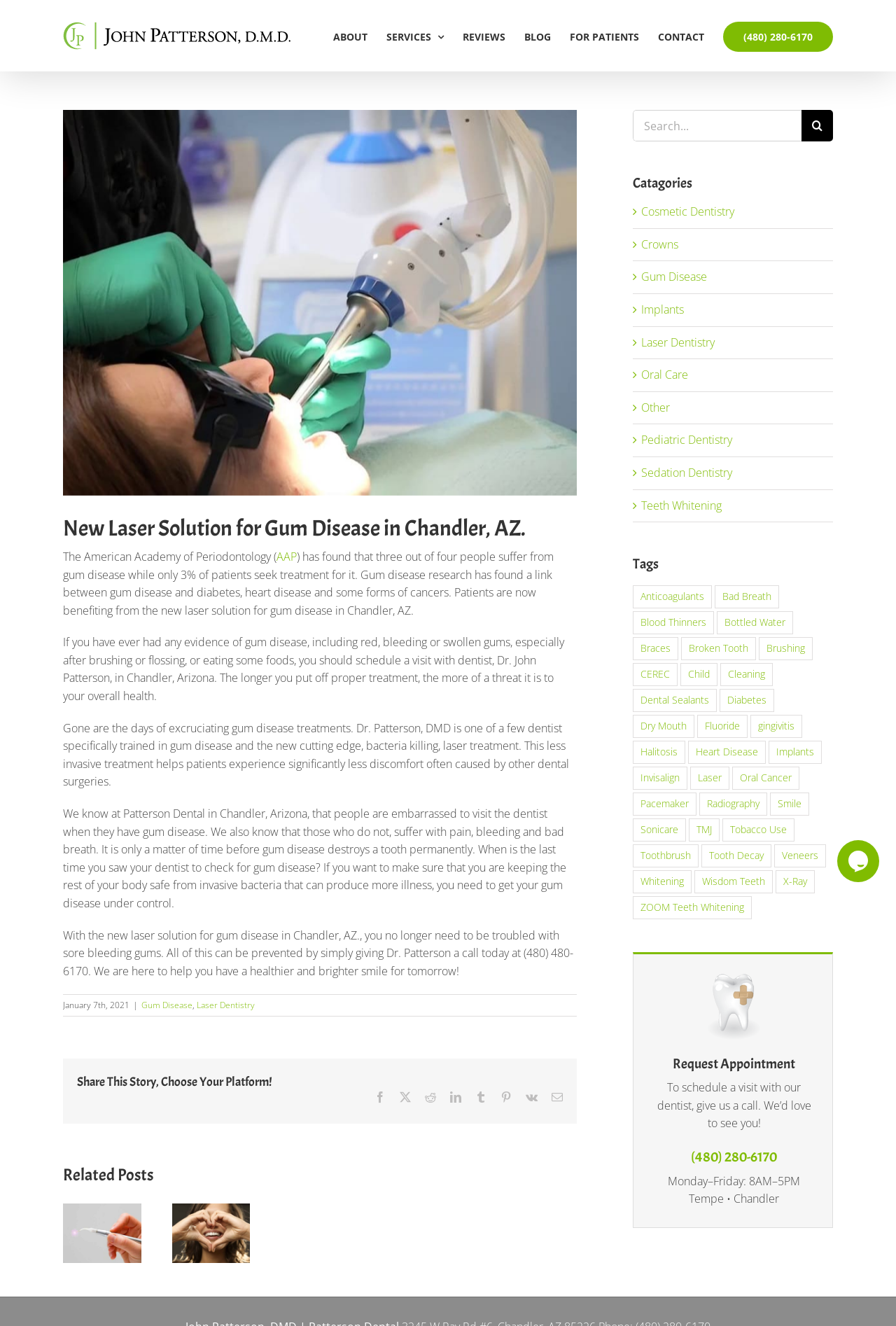Given the element description Pediatric Dentistry, predict the bounding box coordinates for the UI element in the webpage screenshot. The format should be (top-left x, top-left y, bottom-right x, bottom-right y), and the values should be between 0 and 1.

[0.716, 0.325, 0.922, 0.339]